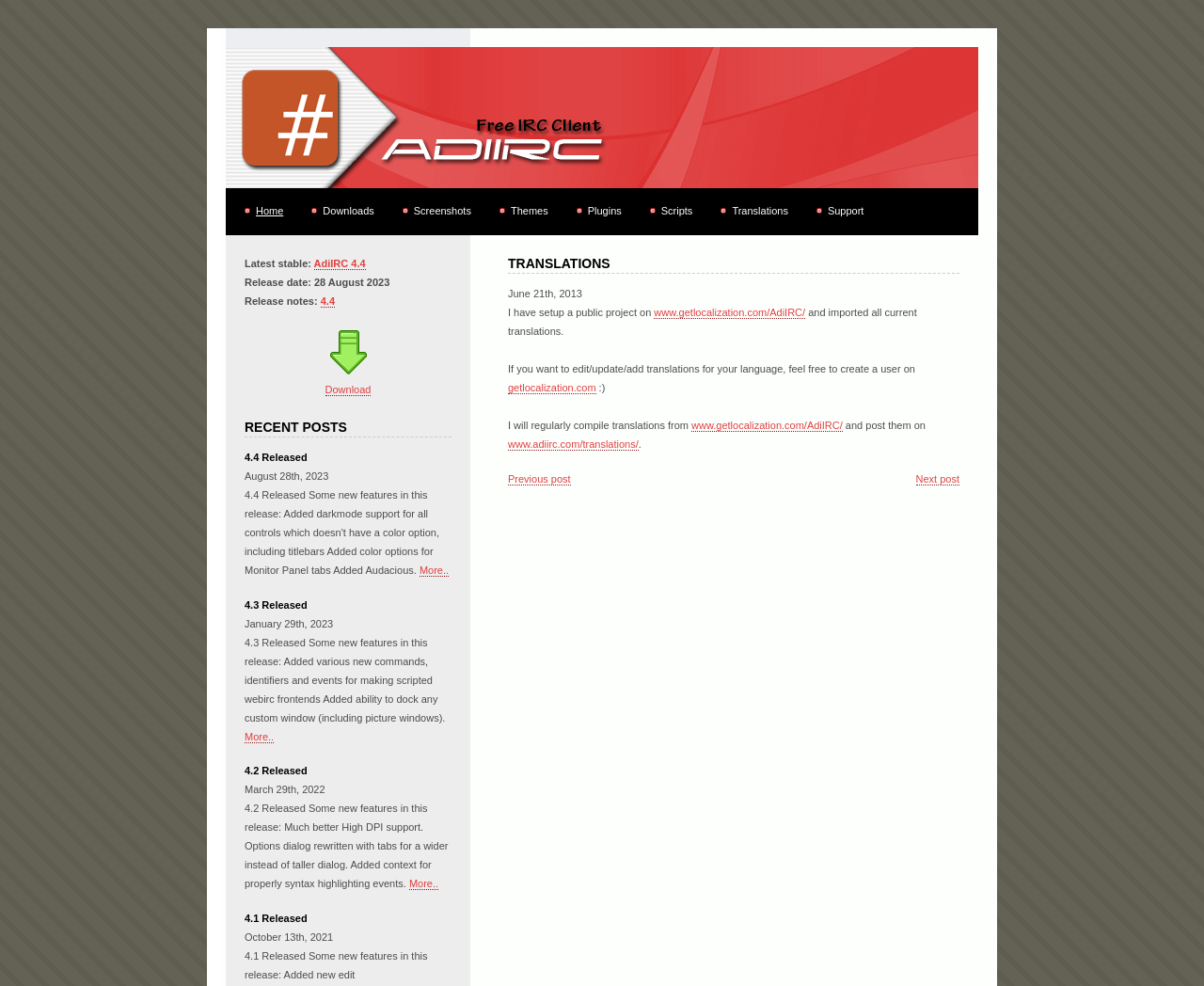How many links are there in the 'Translations' section?
Using the picture, provide a one-word or short phrase answer.

3